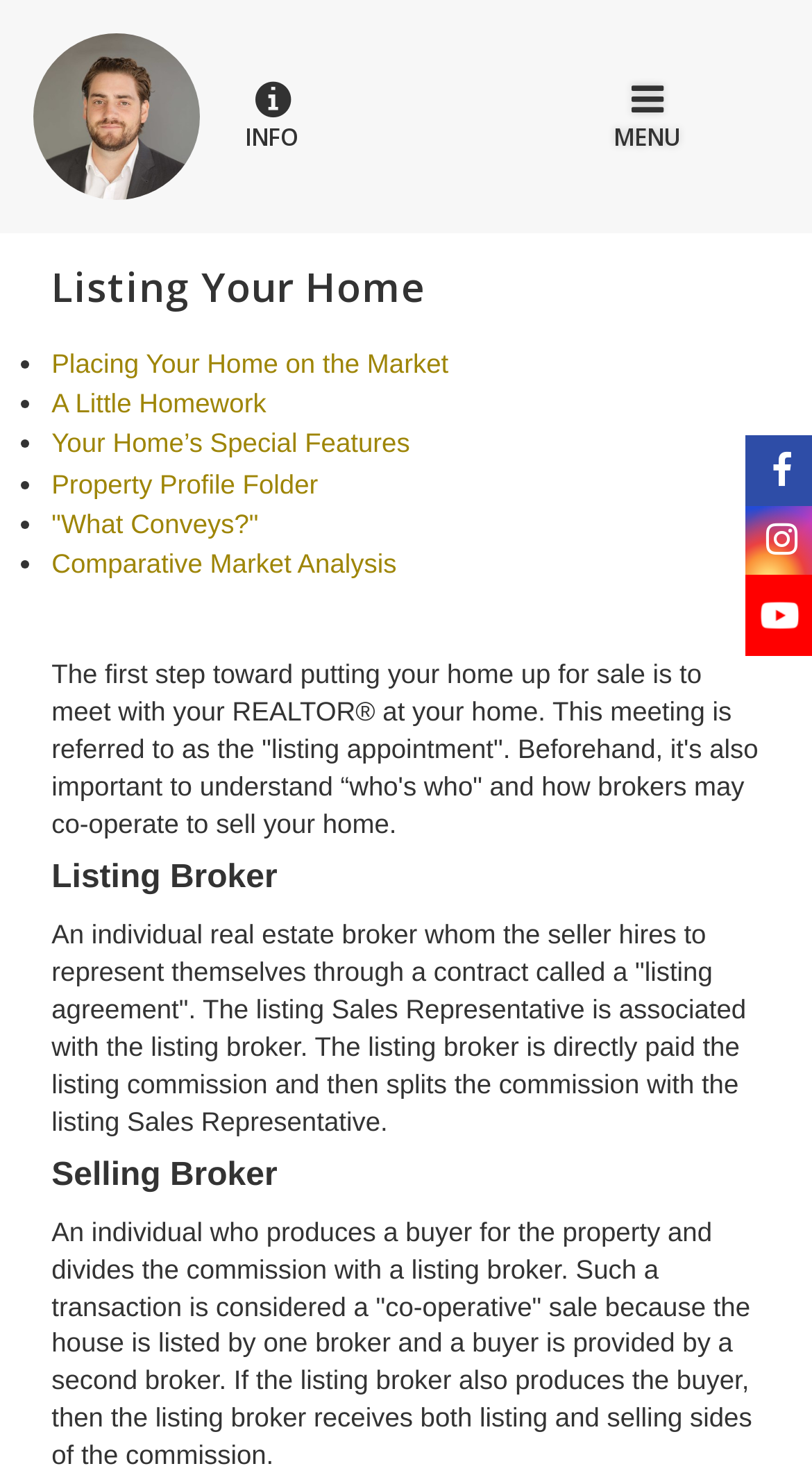Locate the bounding box coordinates of the element you need to click to accomplish the task described by this instruction: "Read about comparative market analysis".

[0.063, 0.37, 0.488, 0.391]